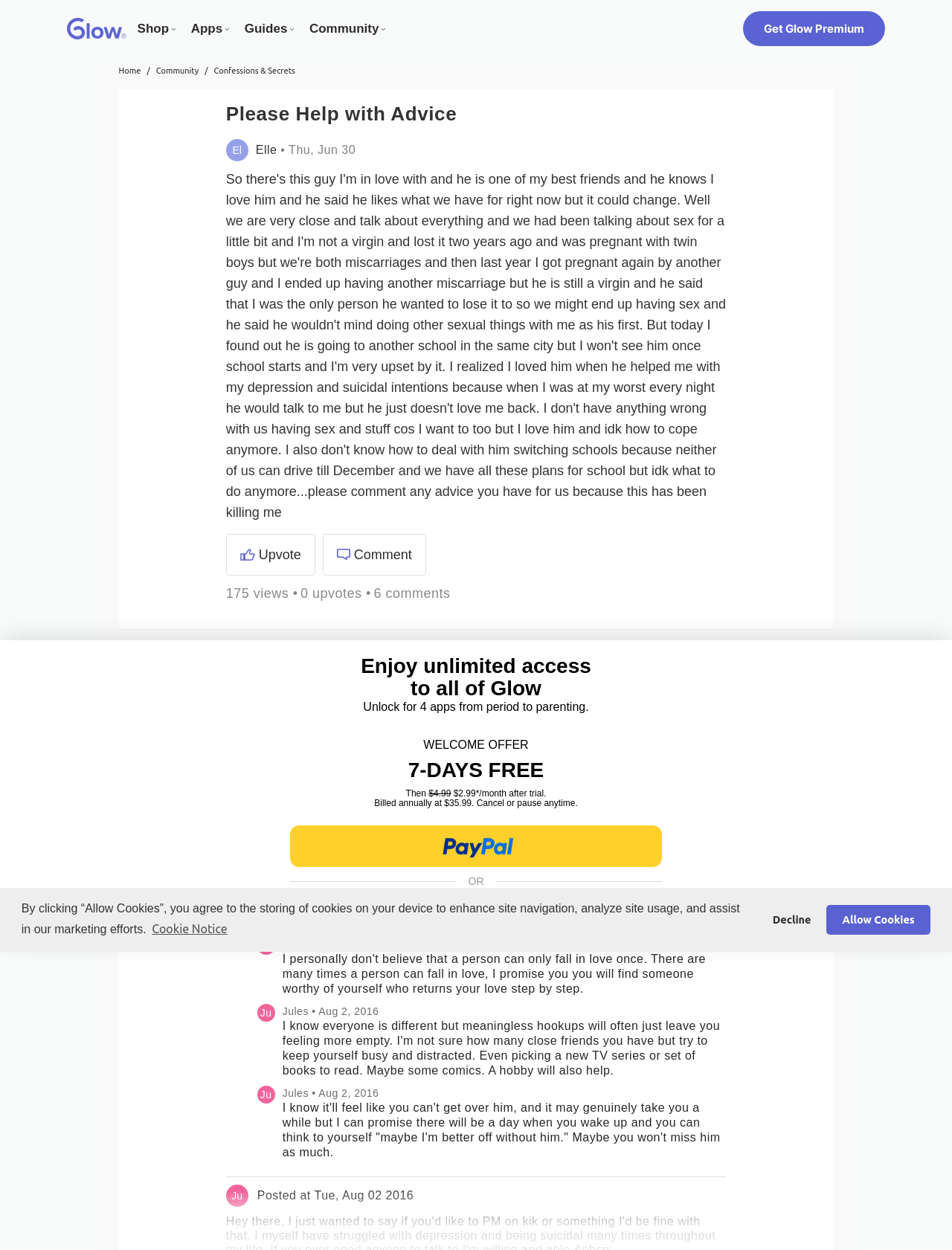Please find and provide the title of the webpage.

Please Help with Advice